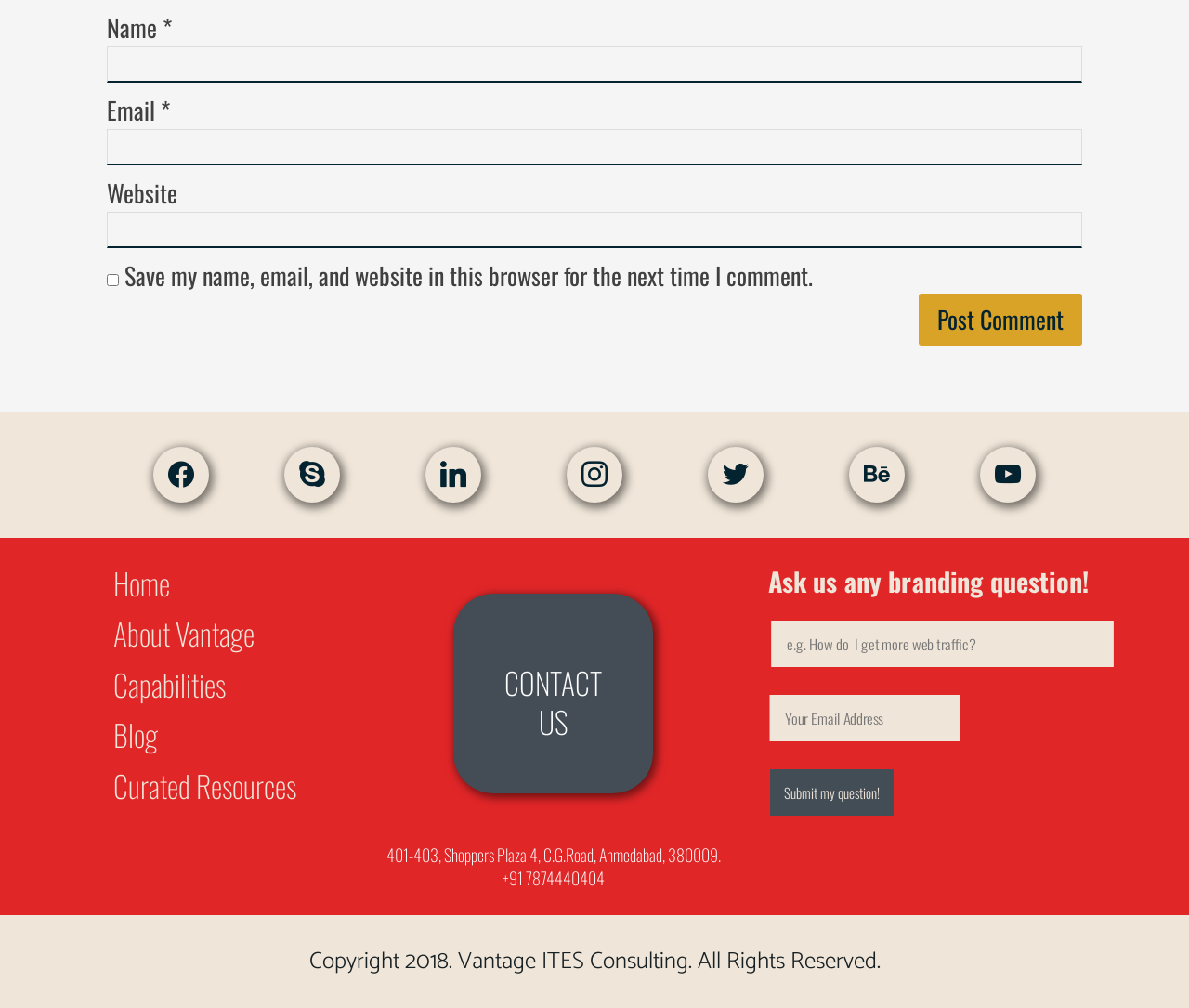Please identify the bounding box coordinates of the element that needs to be clicked to execute the following command: "Click the Post Comment button". Provide the bounding box using four float numbers between 0 and 1, formatted as [left, top, right, bottom].

[0.773, 0.291, 0.91, 0.343]